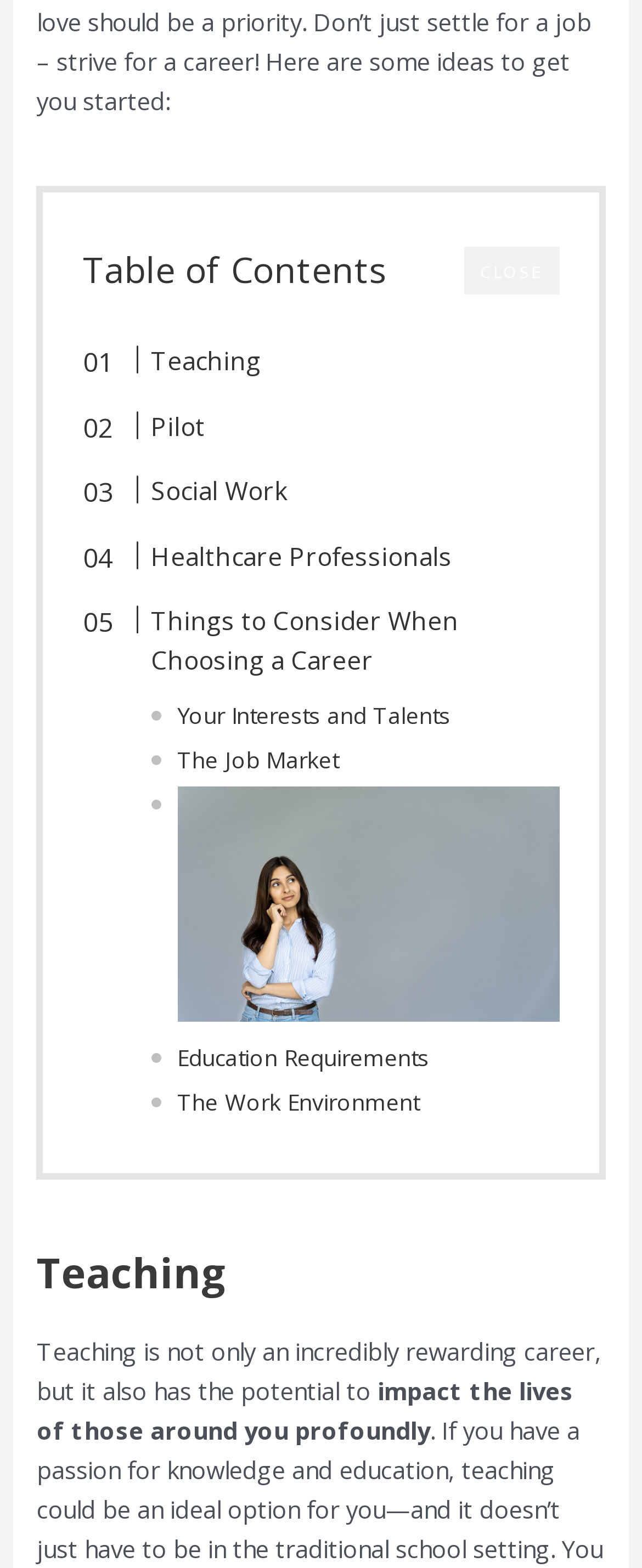How many links are there in the table of contents?
Please craft a detailed and exhaustive response to the question.

I counted the number of links under the 'Table of Contents' section, which are 'Teaching', 'Pilot', 'Social Work', 'Healthcare Professionals', 'Things to Consider When Choosing a Career', 'Your Interests and Talents', and 'The Job Market'.